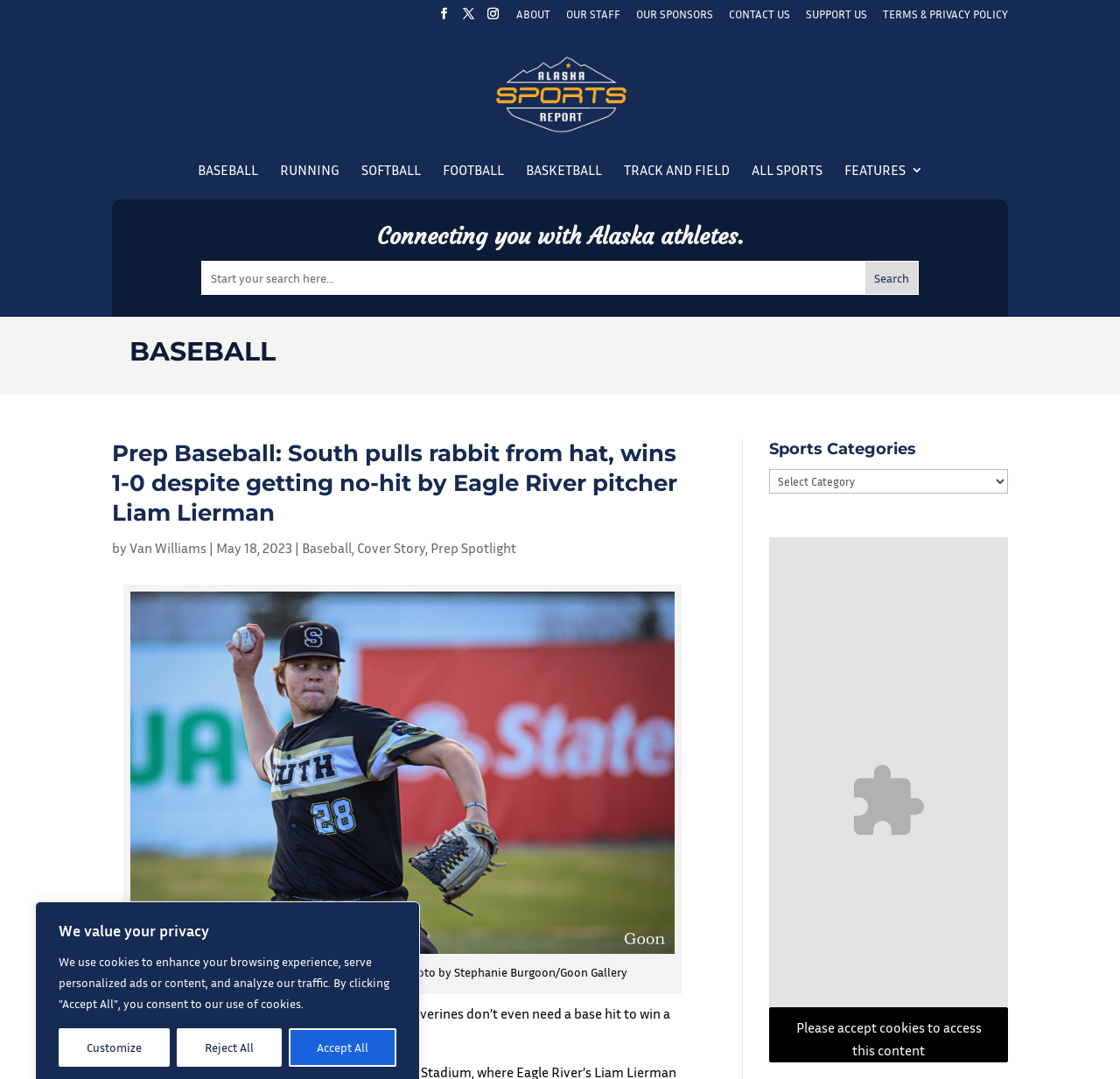Determine the bounding box of the UI component based on this description: "Running". The bounding box coordinates should be four float values between 0 and 1, i.e., [left, top, right, bottom].

[0.25, 0.152, 0.303, 0.185]